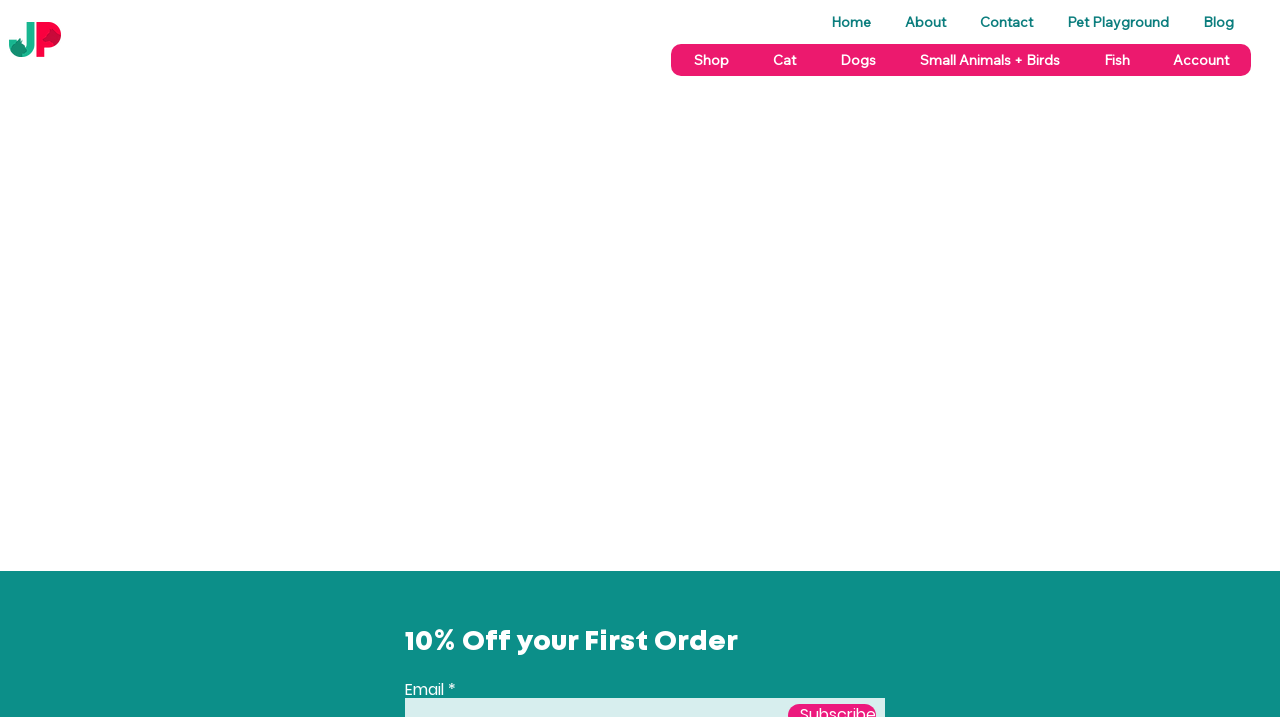Please identify the bounding box coordinates for the region that you need to click to follow this instruction: "Shop online".

[0.525, 0.063, 0.586, 0.105]